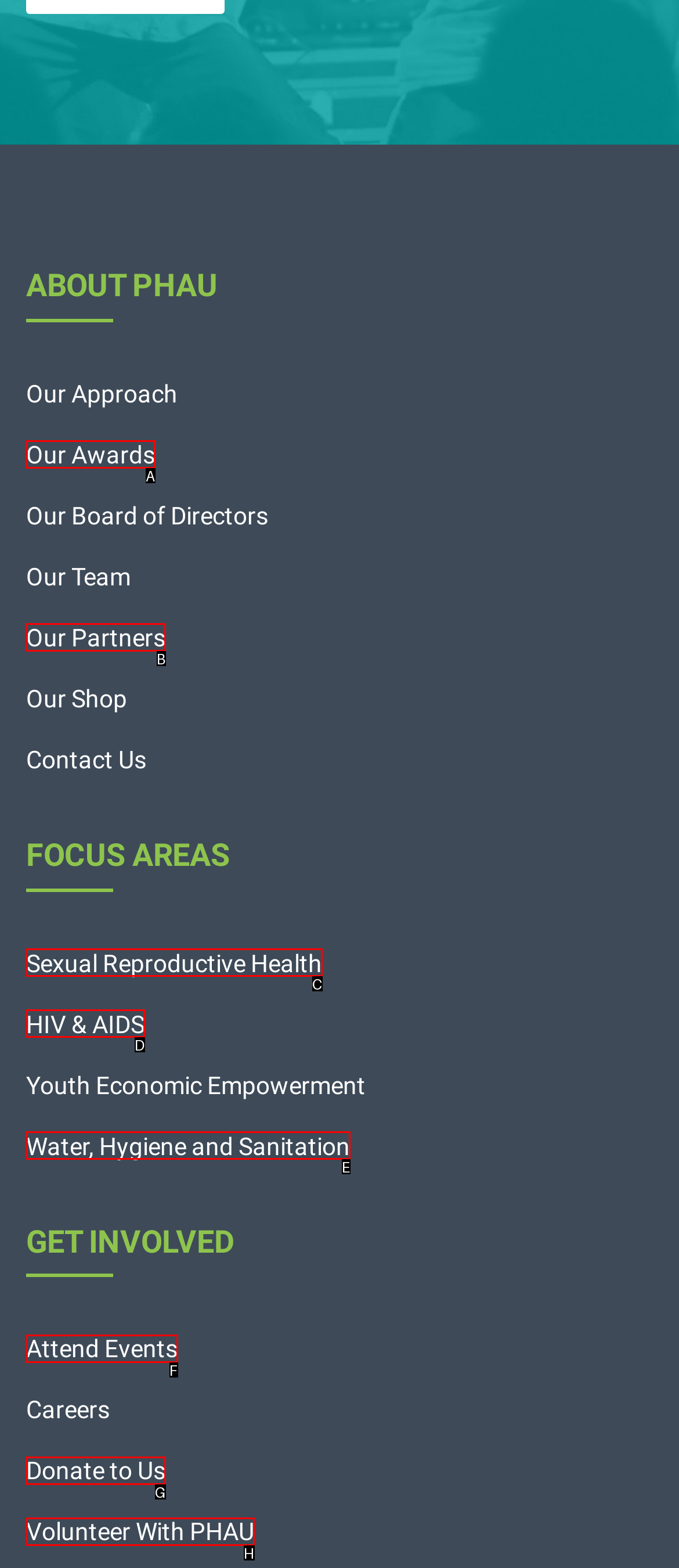Which option should be clicked to complete this task: Donate to PHAU
Reply with the letter of the correct choice from the given choices.

G